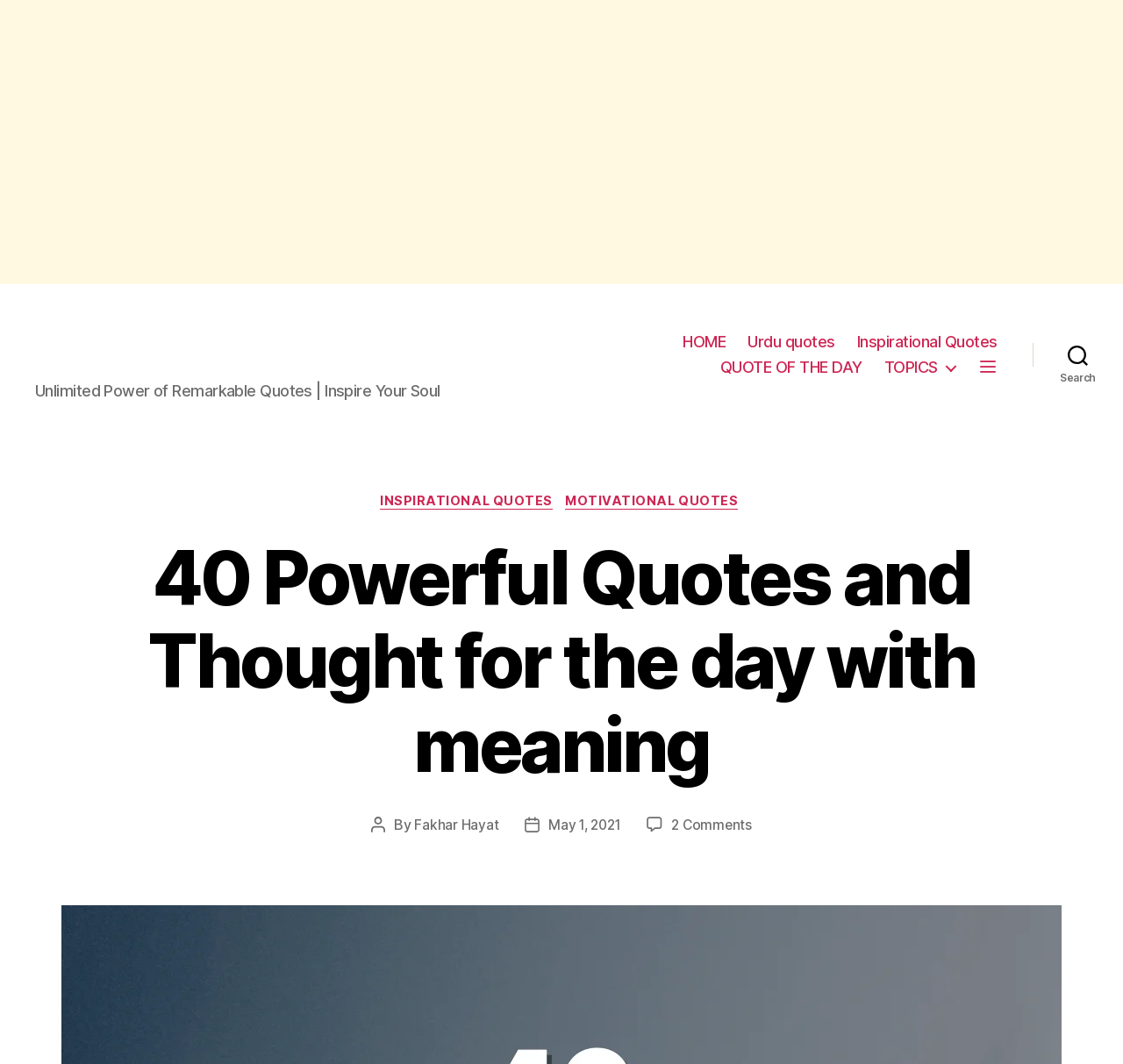Based on the element description, predict the bounding box coordinates (top-left x, top-left y, bottom-right x, bottom-right y) for the UI element in the screenshot: May 1, 2021

[0.487, 0.785, 0.554, 0.799]